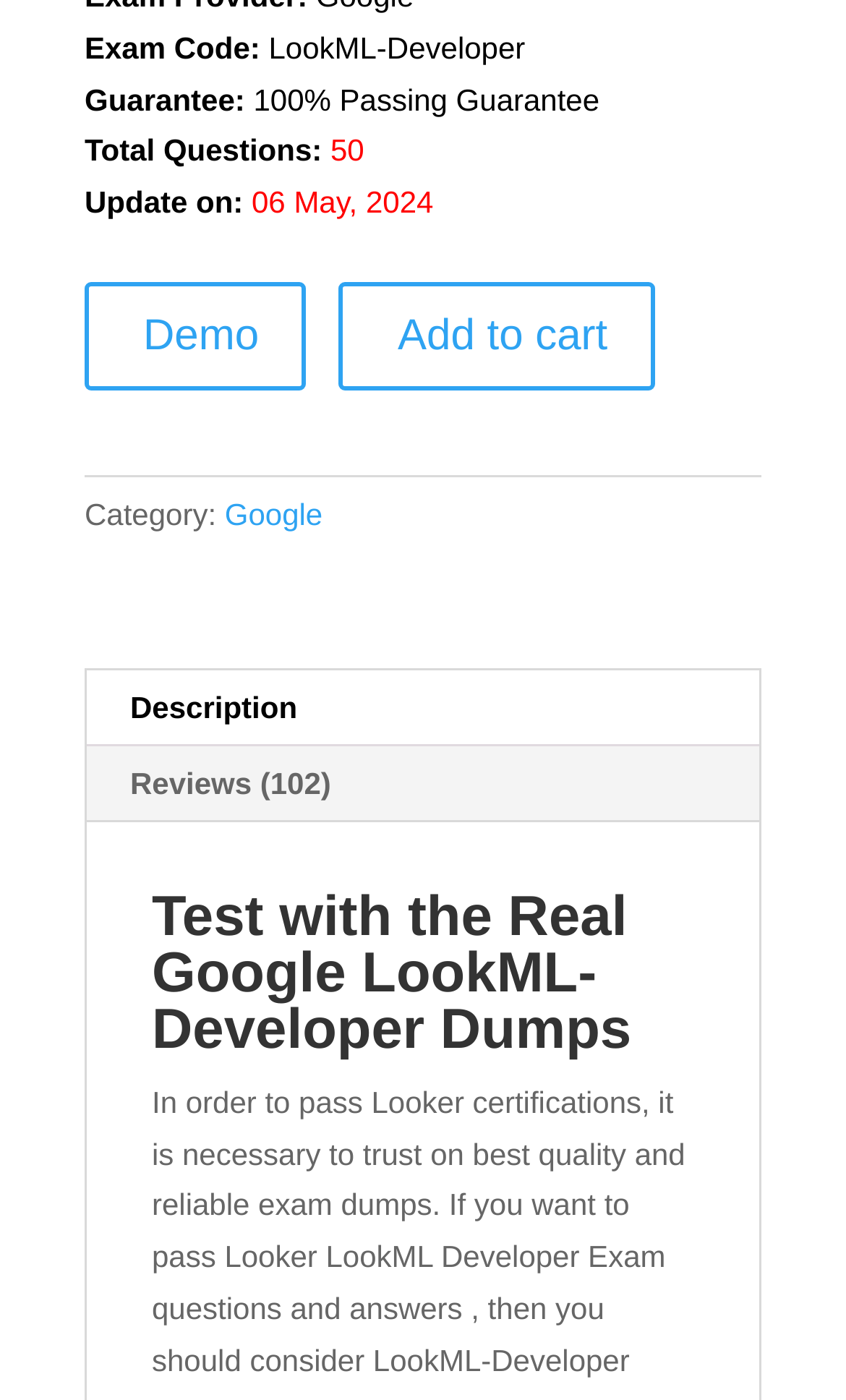What is the category of this product?
Please provide a single word or phrase as your answer based on the image.

Google